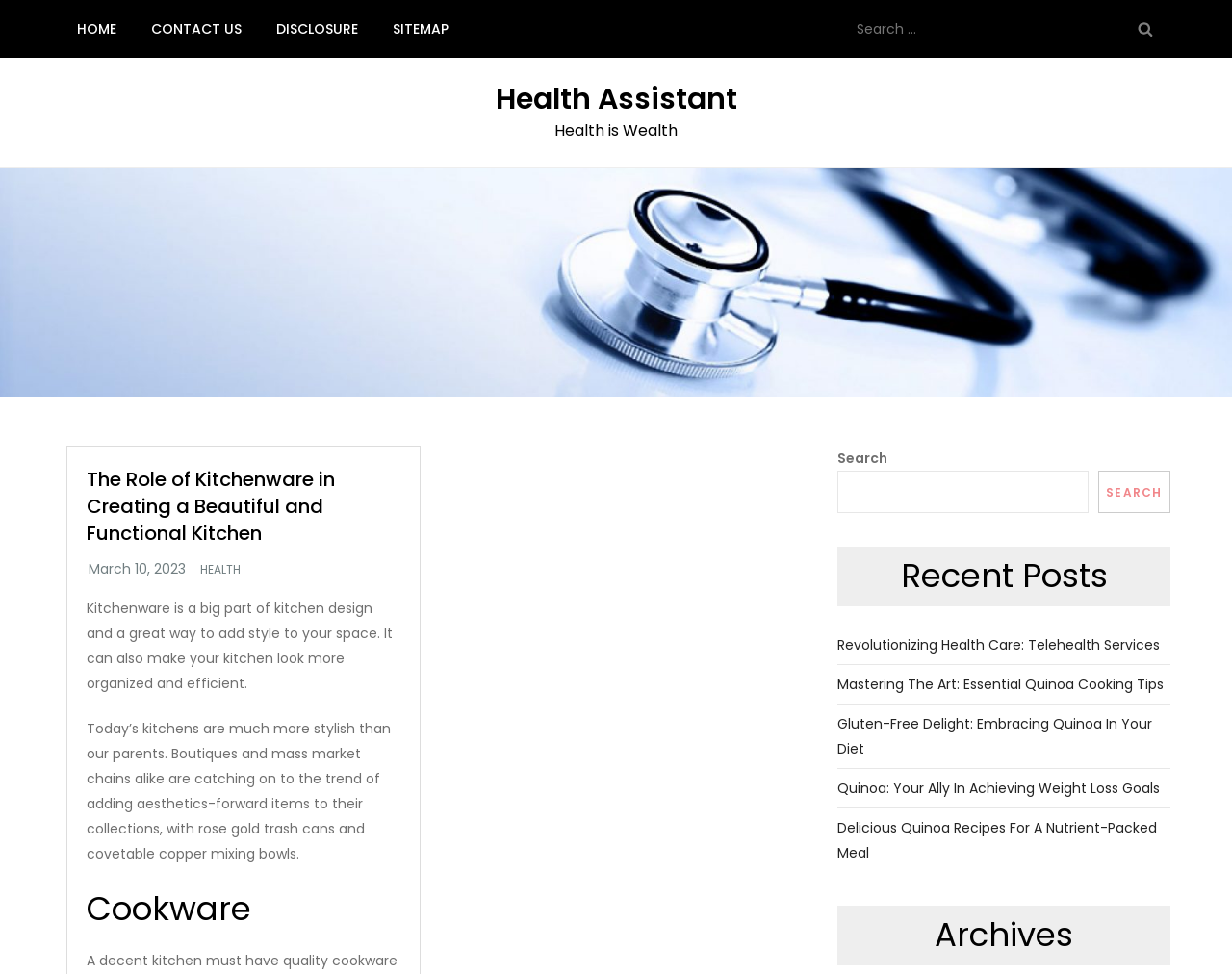How many recent posts are listed on the webpage?
Using the image as a reference, give an elaborate response to the question.

On the webpage, there is a section titled 'Recent Posts' that lists five links to different articles, including 'Revolutionizing Health Care: Telehealth Services', 'Mastering The Art: Essential Quinoa Cooking Tips', and others. This suggests that there are five recent posts listed on the webpage.